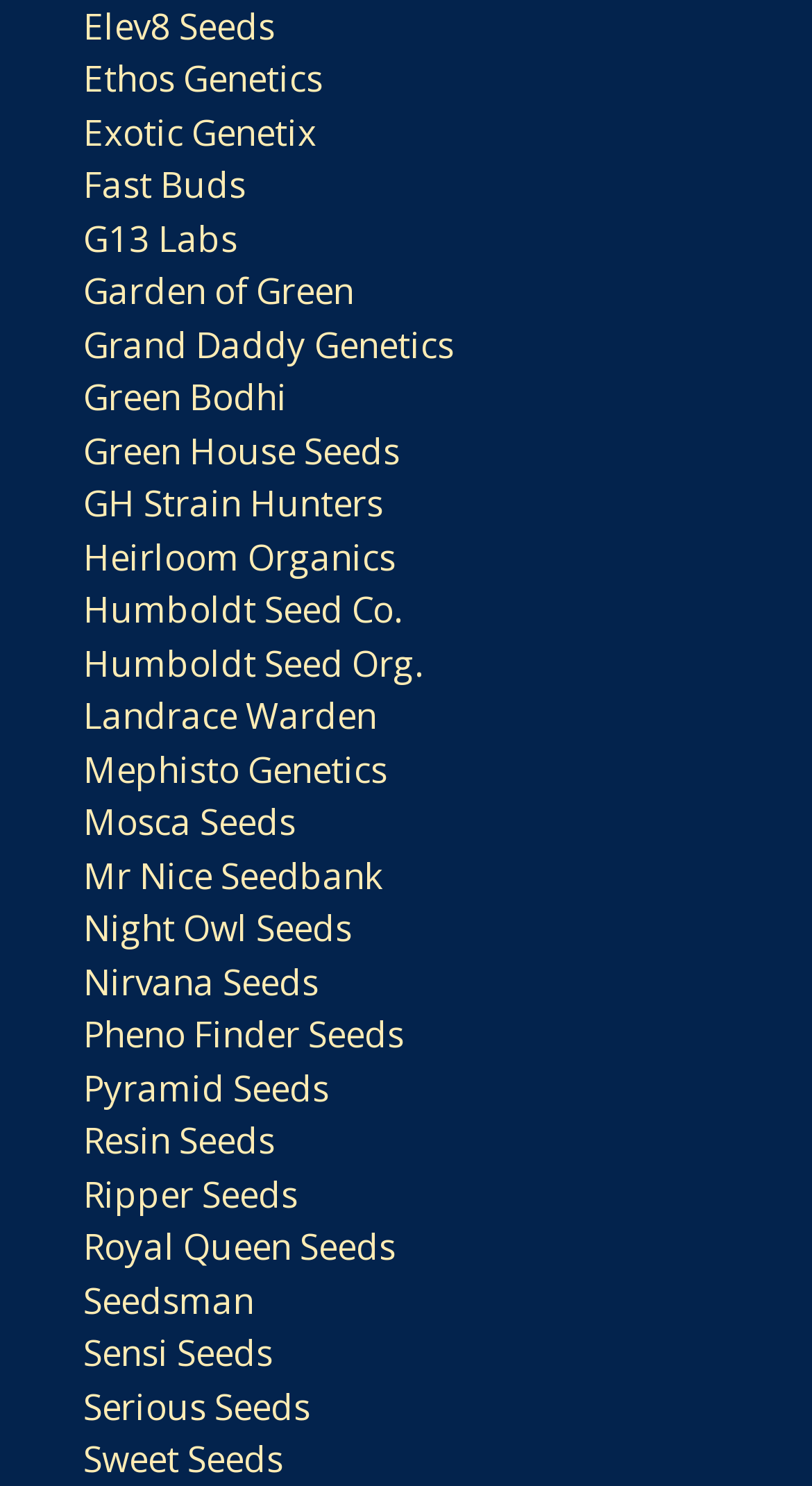Find and specify the bounding box coordinates that correspond to the clickable region for the instruction: "browse G13 Labs".

[0.103, 0.144, 0.292, 0.176]